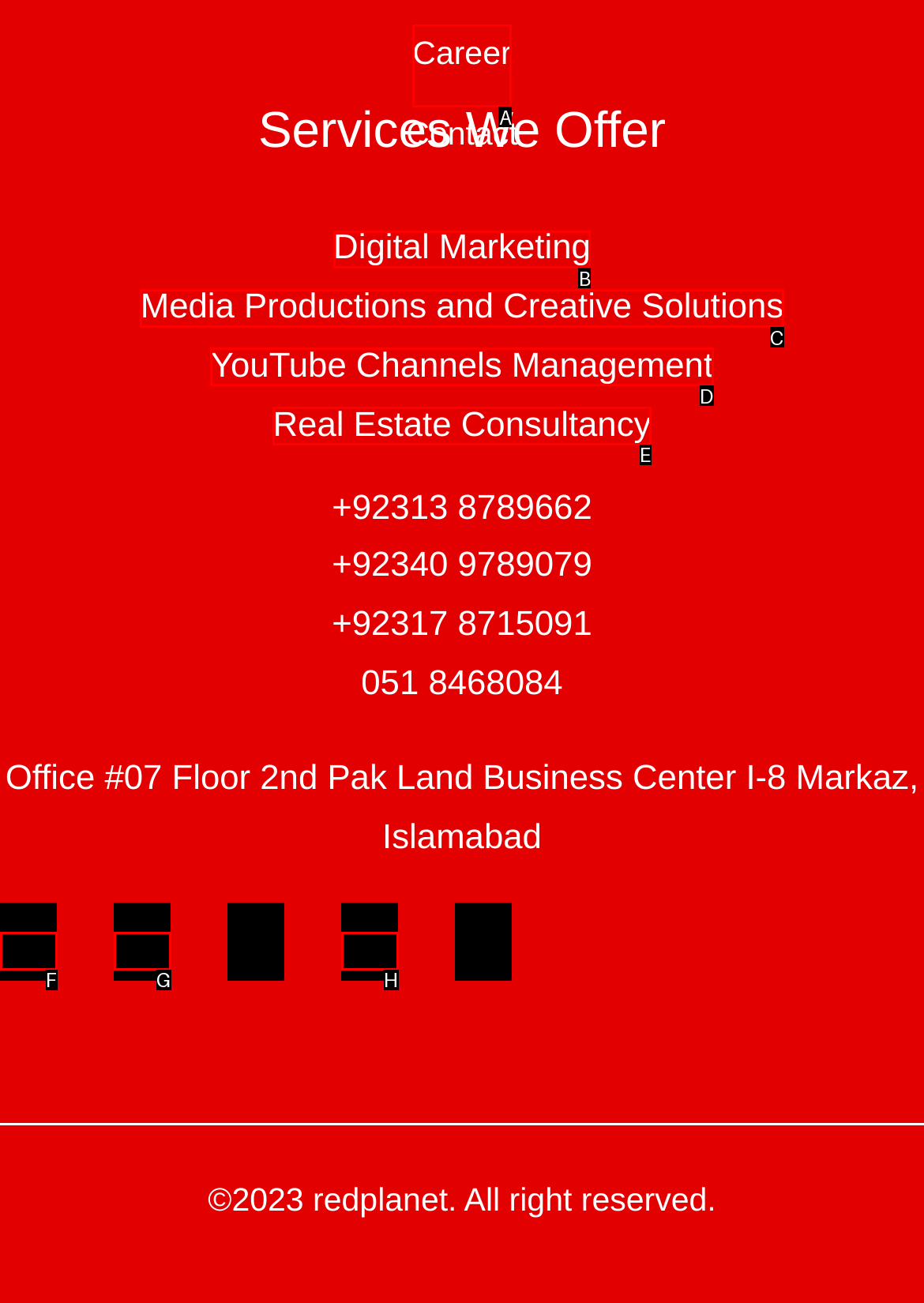Indicate which red-bounded element should be clicked to perform the task: Go to Digital Marketing Answer with the letter of the correct option.

B